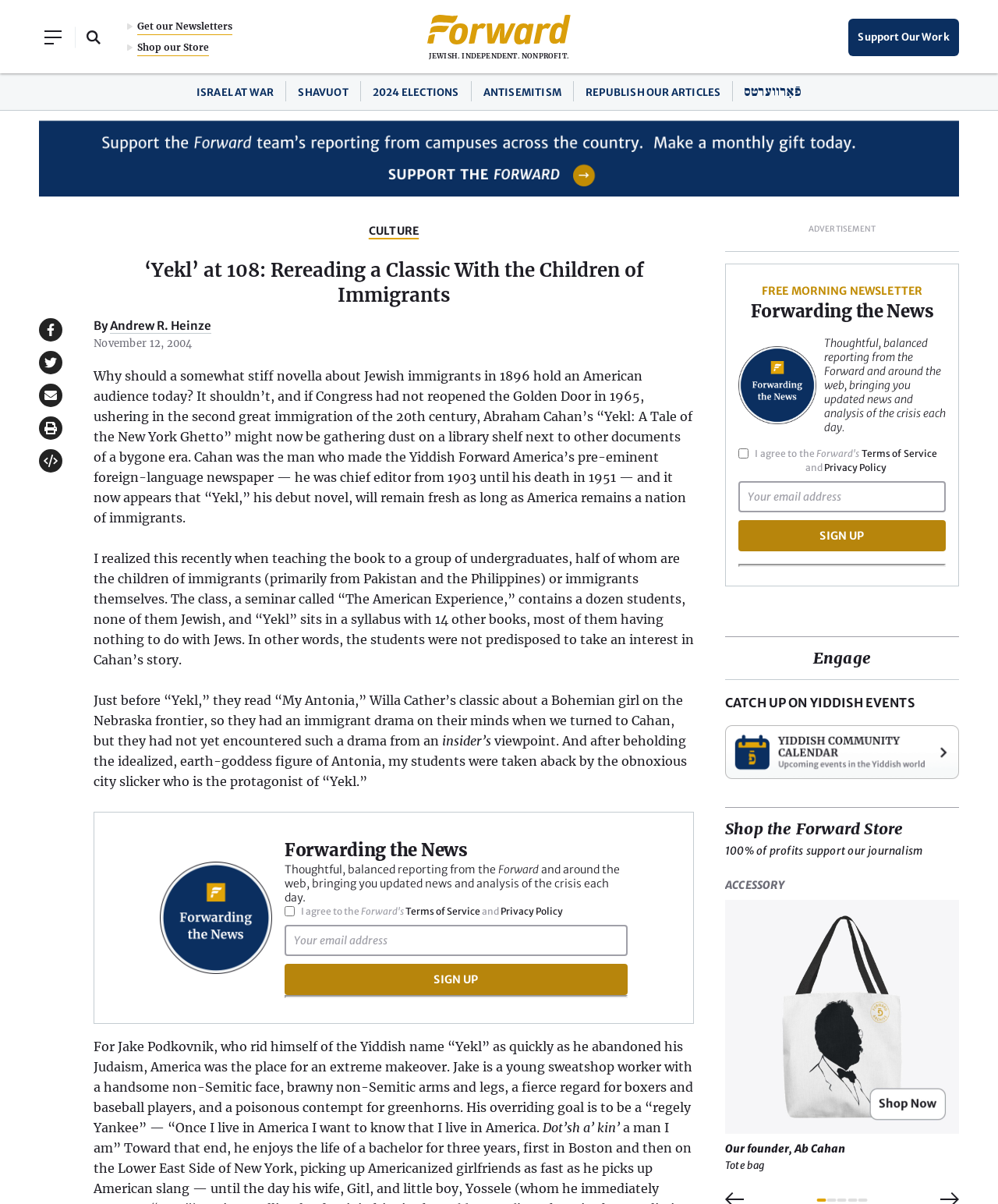Determine the bounding box coordinates for the HTML element described here: "parent_node: JEWISH. INDEPENDENT. NONPROFIT.".

[0.428, 0.012, 0.572, 0.037]